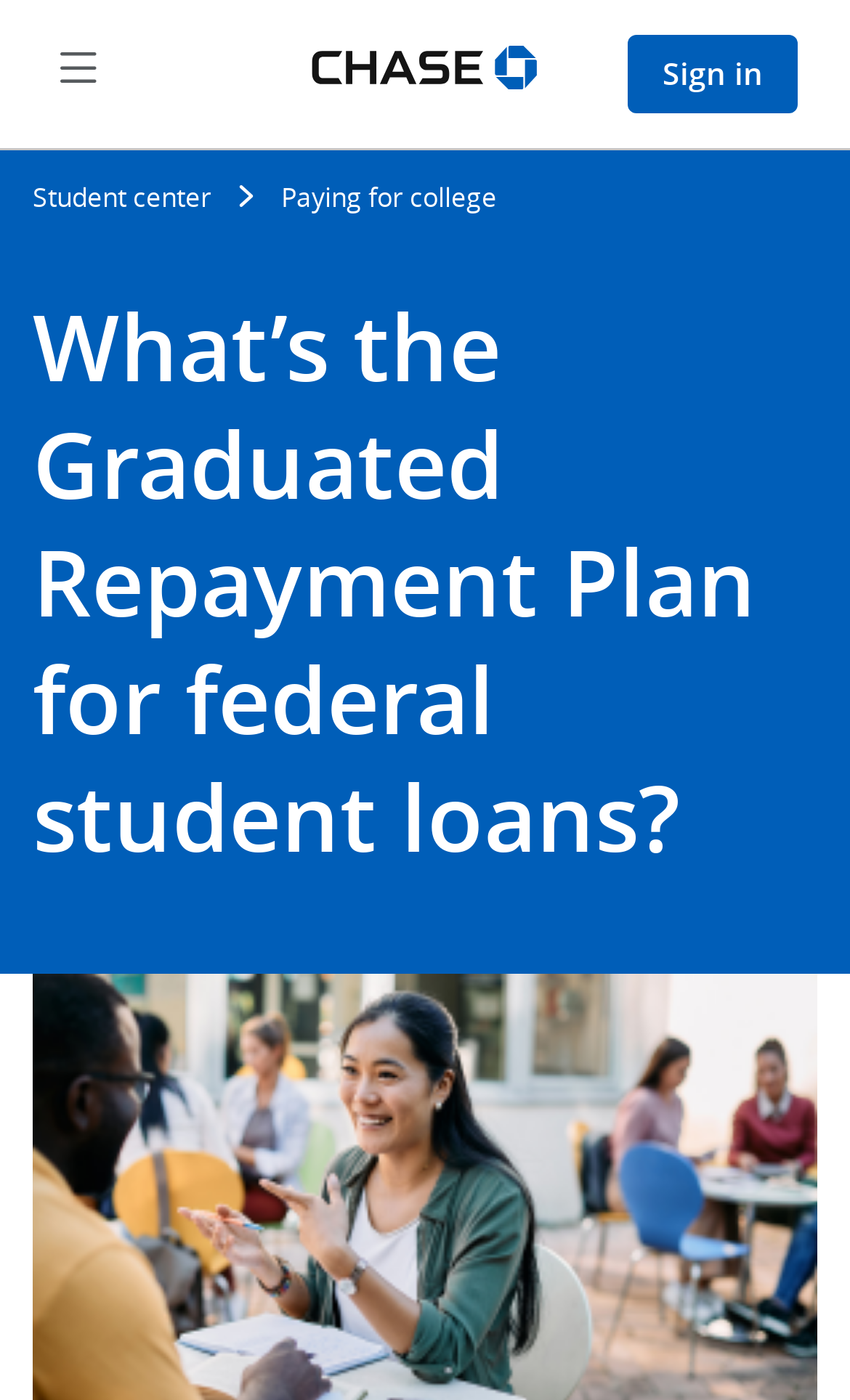Identify and provide the text content of the webpage's primary headline.

What’s the Graduated Repayment Plan for federal student loans?